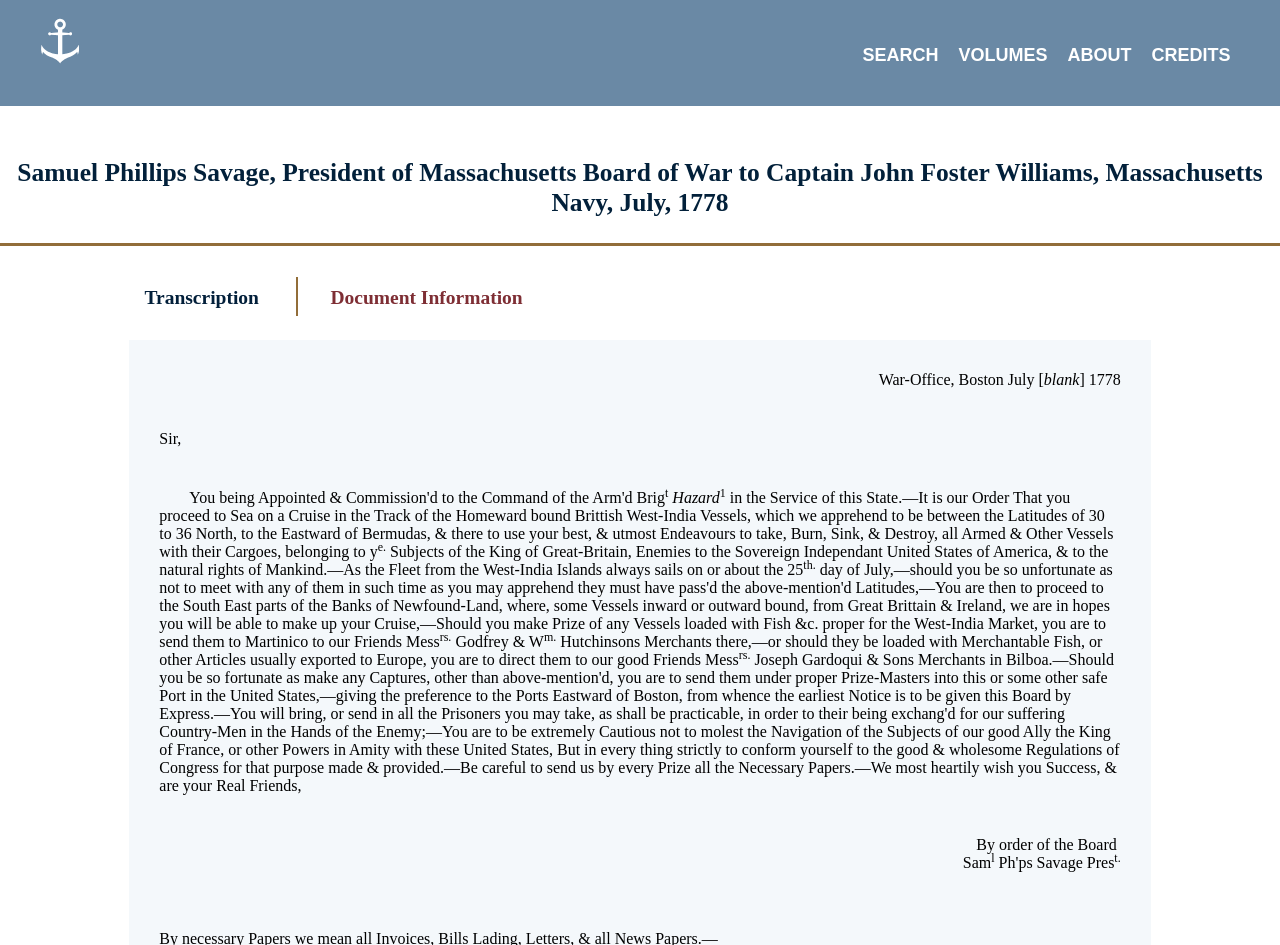Respond with a single word or phrase to the following question: What is the purpose of the cruise mentioned in the letter?

To take, burn, sink, and destroy British West-India vessels